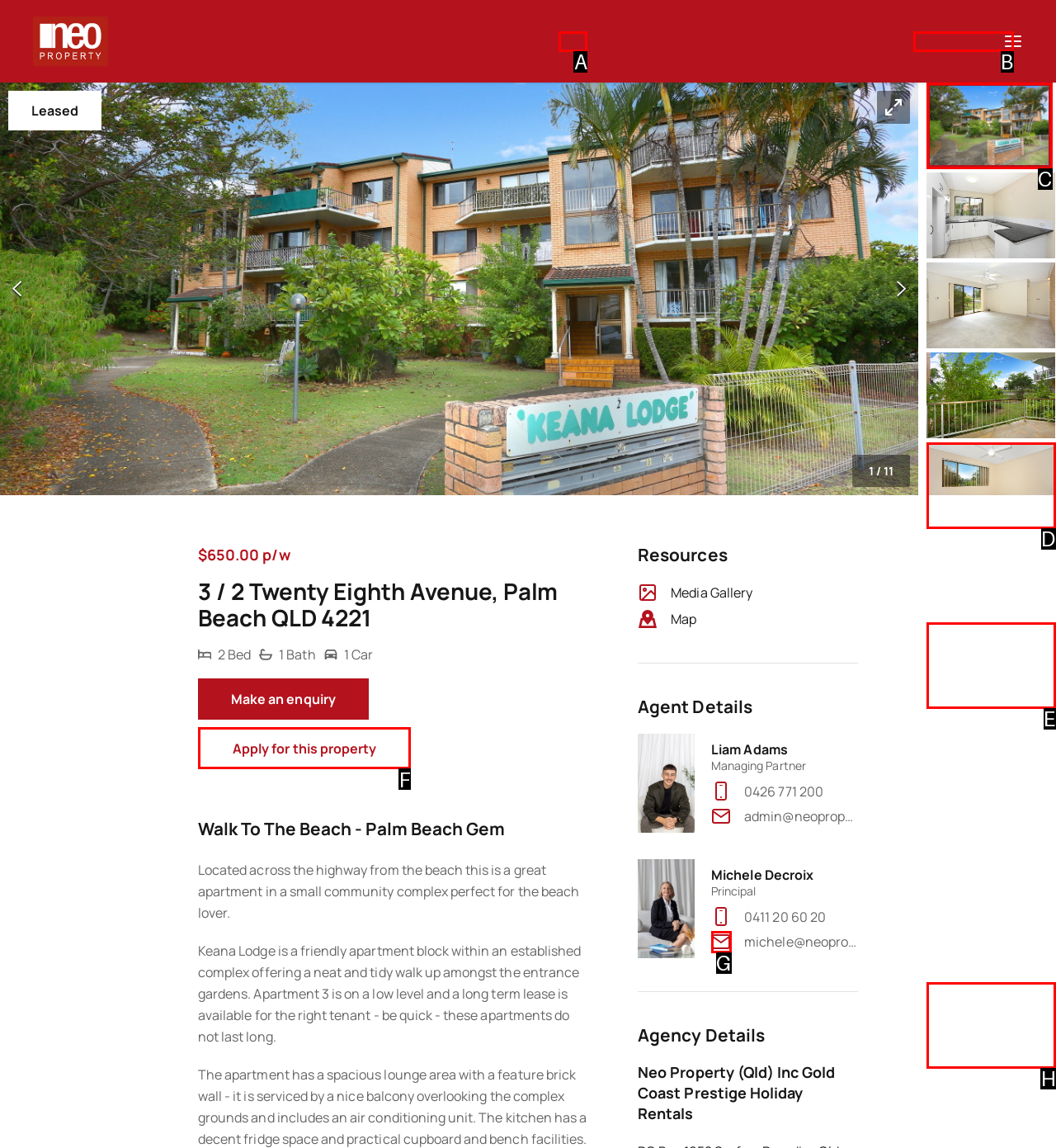Determine which HTML element should be clicked for this task: Click the 'Apply for this property' button
Provide the option's letter from the available choices.

F